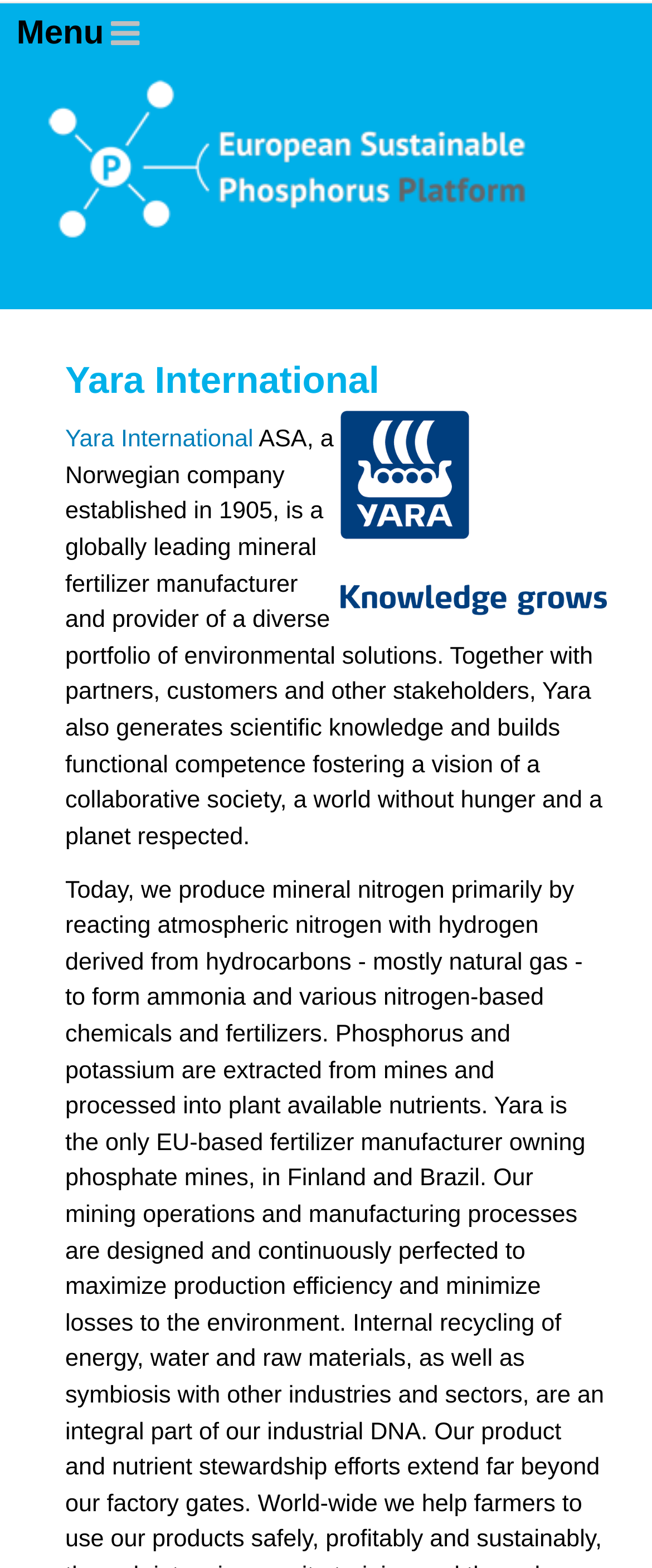Locate the bounding box of the UI element described in the following text: "Yara International".

[0.1, 0.272, 0.389, 0.289]